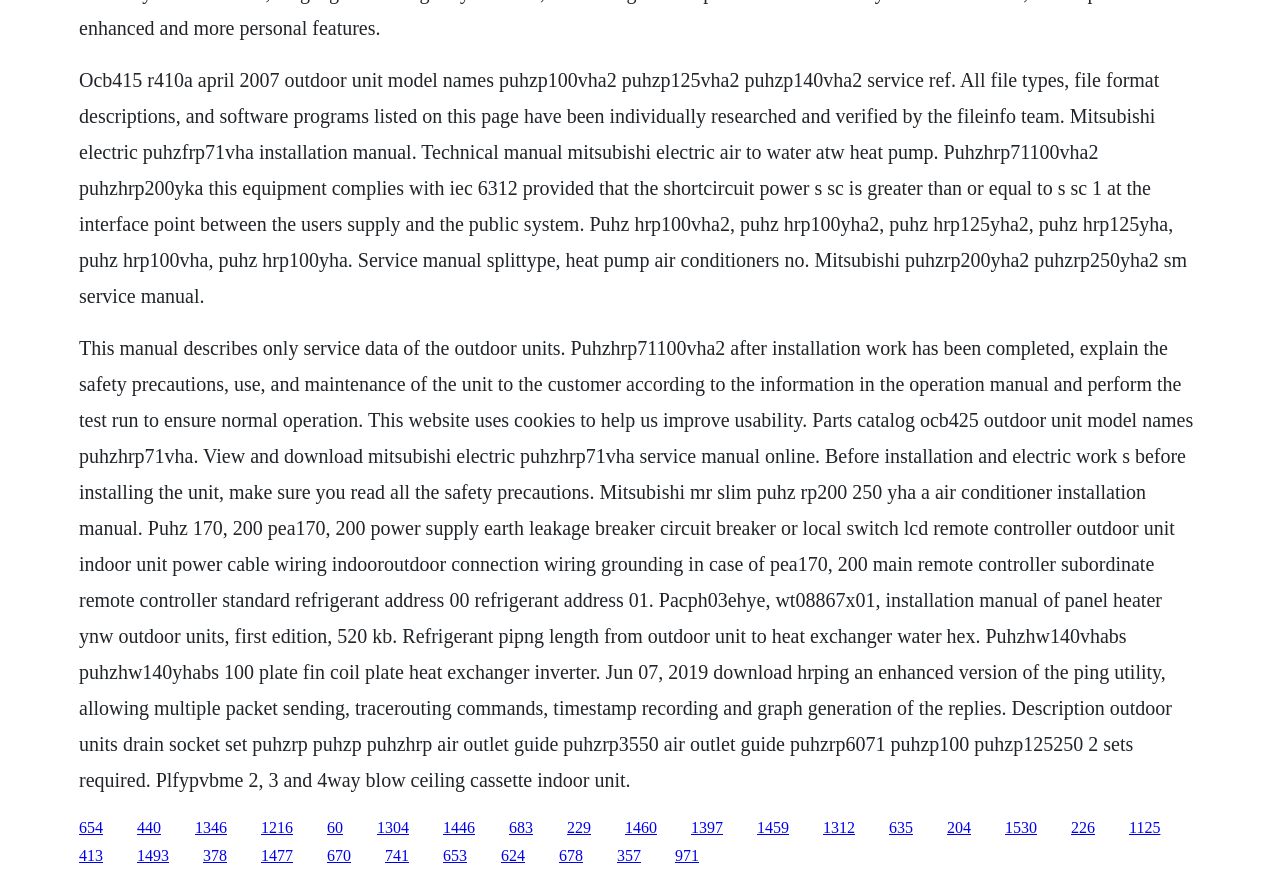Identify the bounding box coordinates of the region I need to click to complete this instruction: "Download the HRPing utility for enhanced ping functionality".

[0.882, 0.931, 0.907, 0.951]